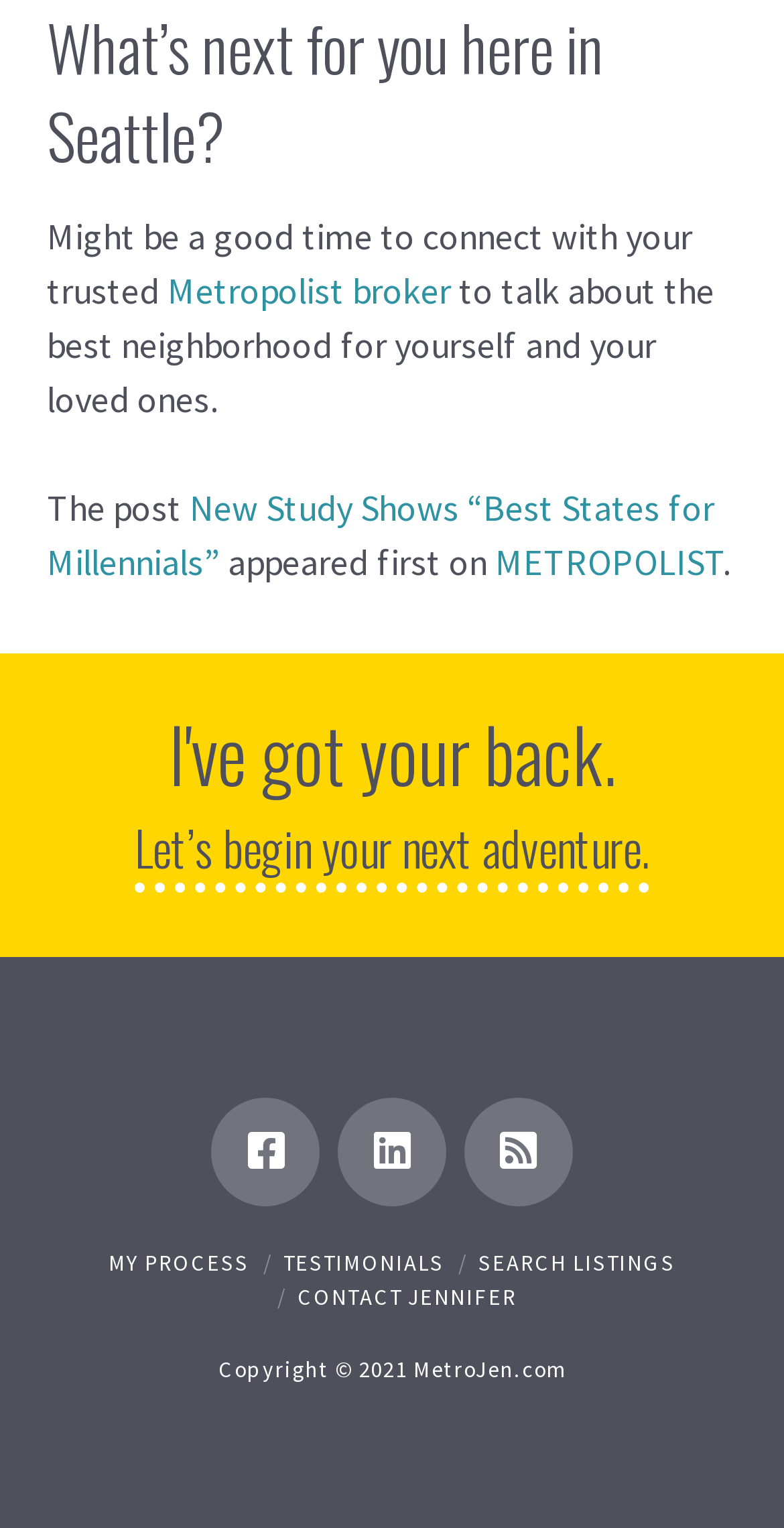Please provide a one-word or phrase answer to the question: 
What is the name of the broker mentioned?

Metropolist broker